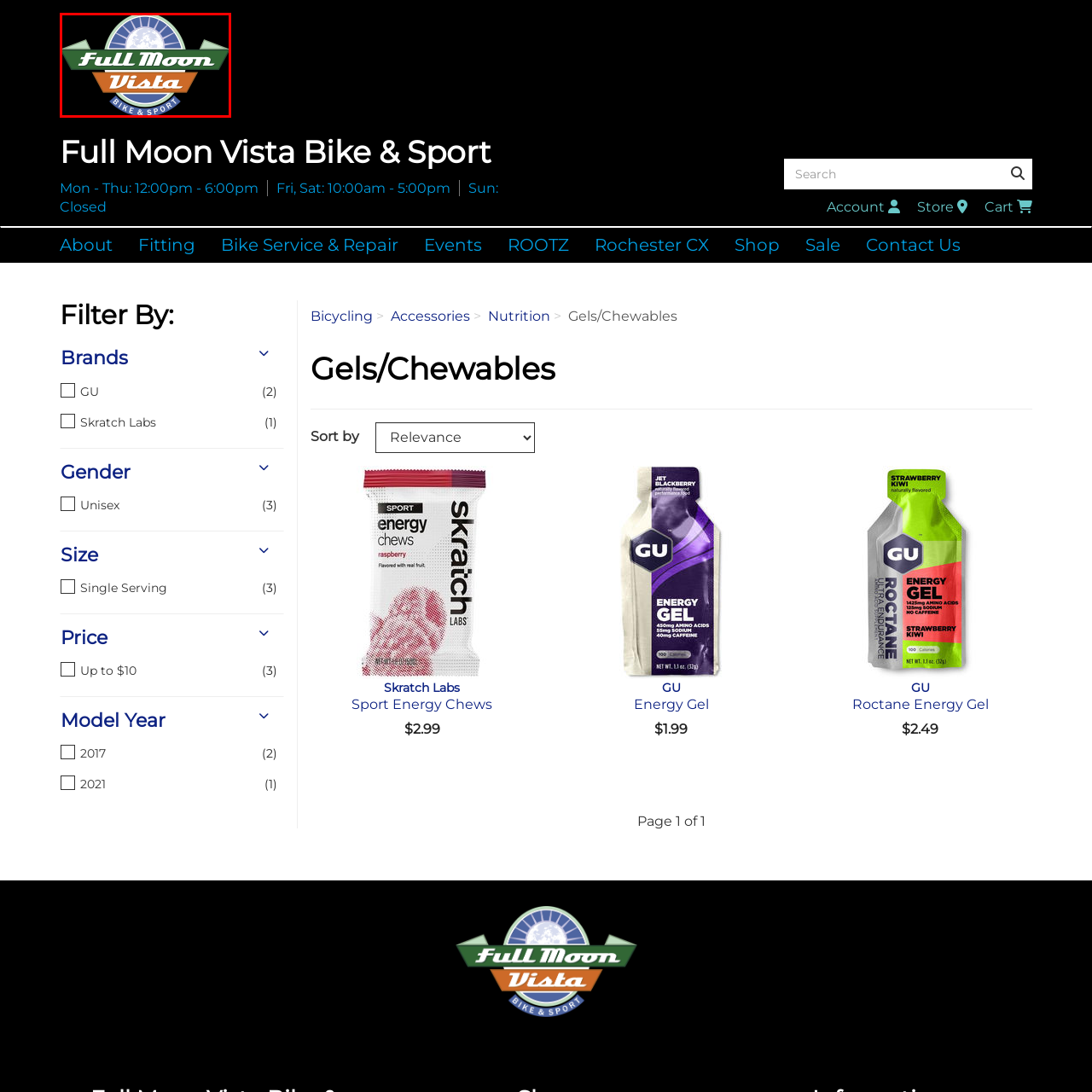What color is the background of the moon?
Focus on the image section enclosed by the red bounding box and answer the question thoroughly.

According to the caption, the stylized depiction of the moon is set against a blue background, indicating that the background color of the moon is blue.